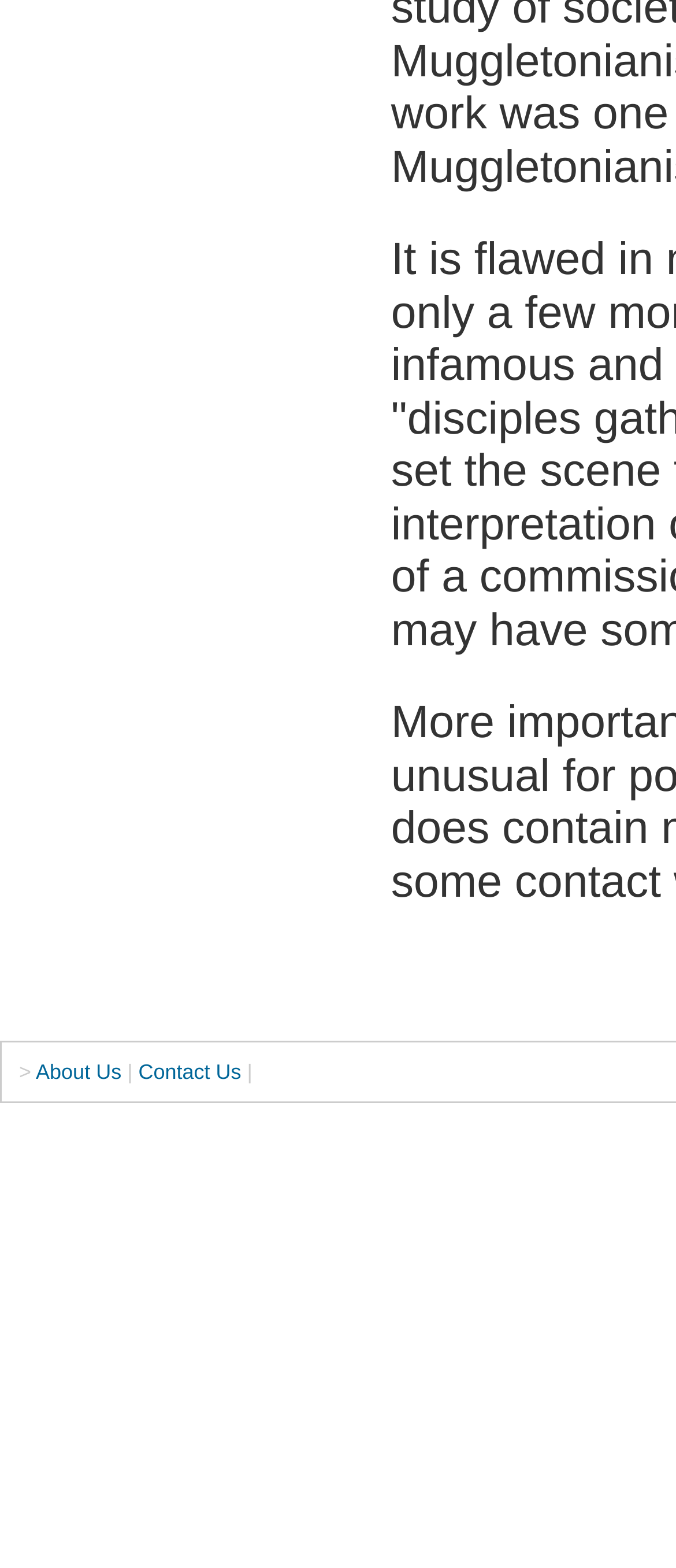Based on the element description: "Contact Us", identify the UI element and provide its bounding box coordinates. Use four float numbers between 0 and 1, [left, top, right, bottom].

[0.205, 0.738, 0.357, 0.753]